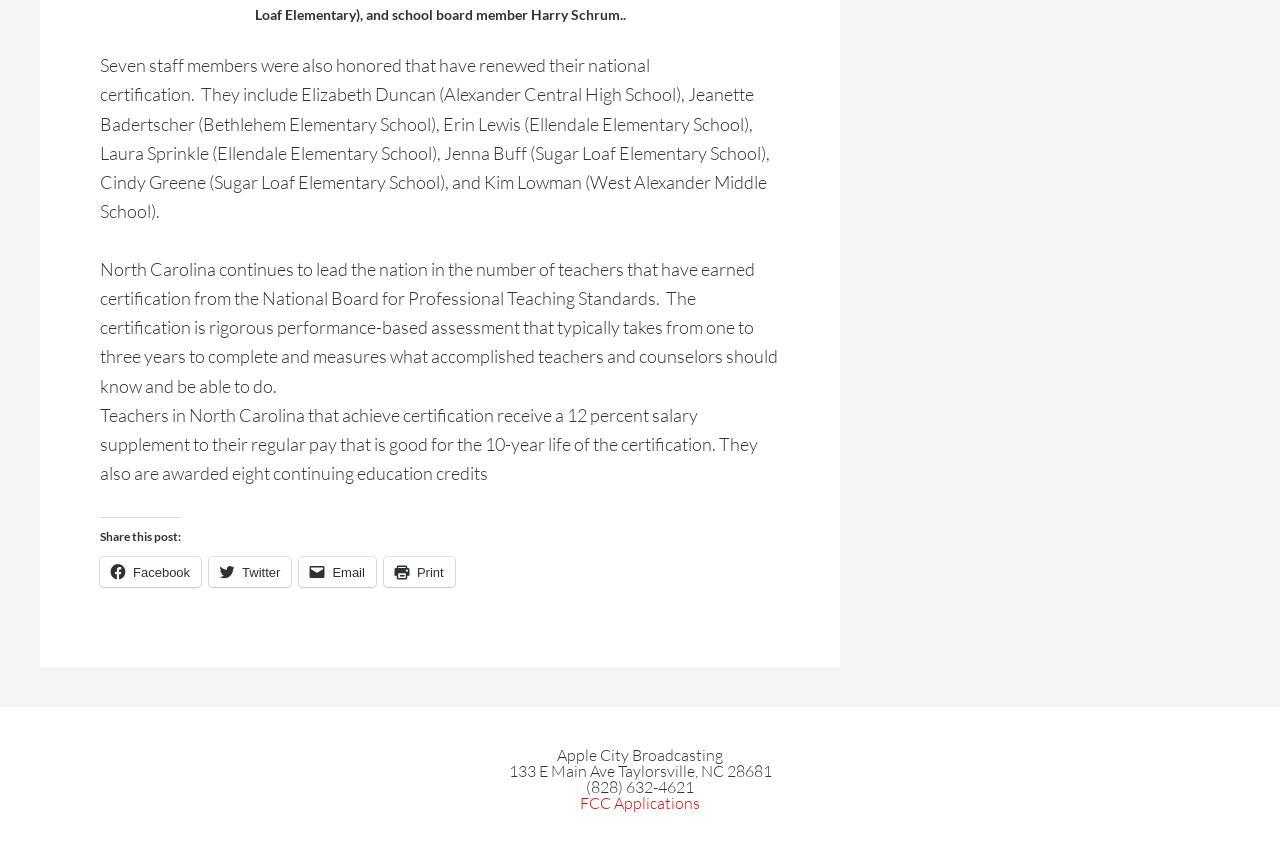What is the name of the broadcasting company at the bottom of the webpage?
Look at the screenshot and provide an in-depth answer.

The answer can be found at the bottom of the webpage, where the company's name and address are listed.